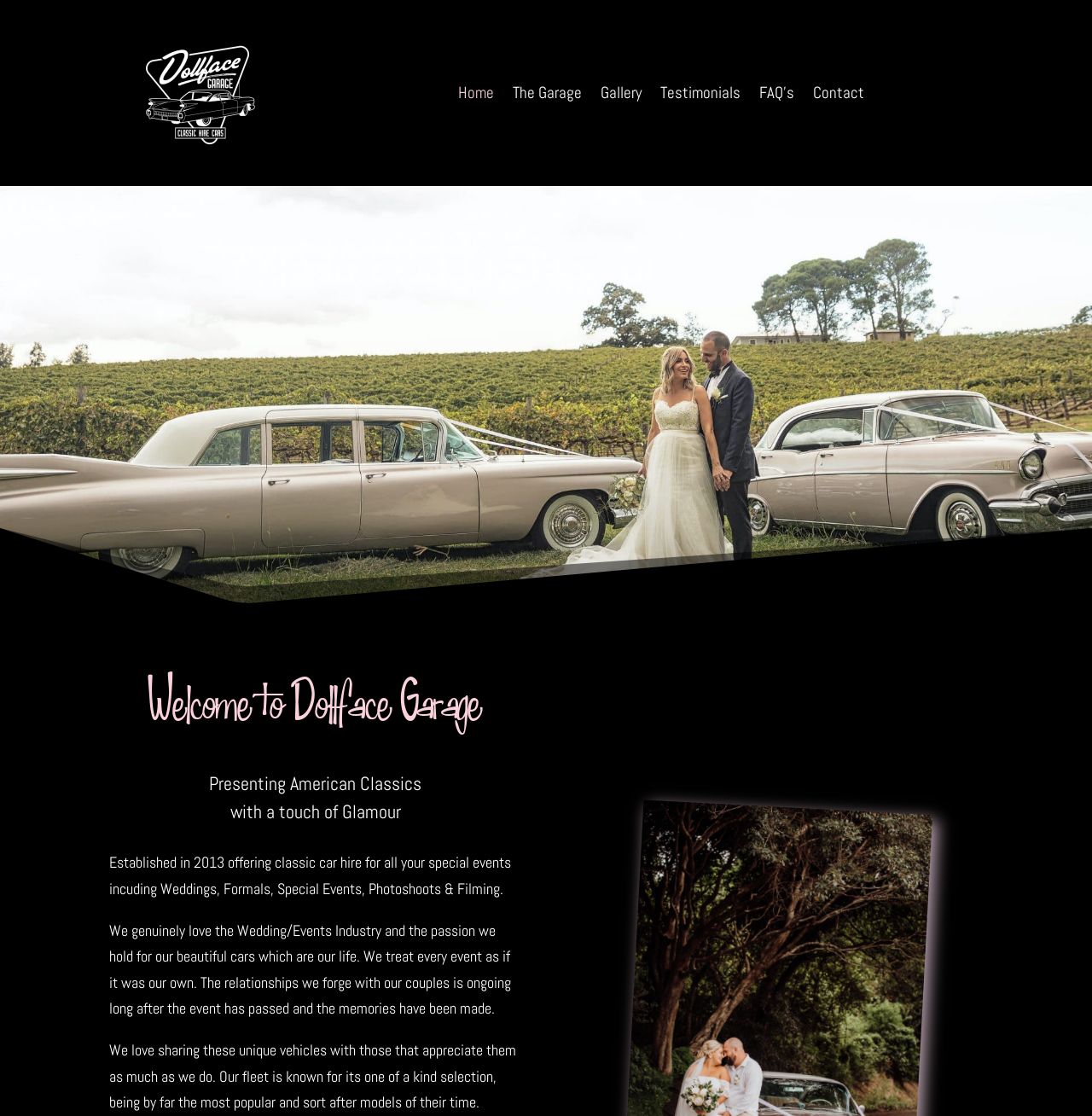Describe every aspect of the webpage comprehensively.

The webpage is about Dollface Garage, a vintage car hire service for special events. At the top left, there is a small image and a link. Below this, there is a navigation menu with six links: Home, The Garage, Gallery, Testimonials, FAQ's, and Contact. These links are aligned horizontally and take up about half of the screen width.

The main content of the page is divided into four sections. The first section has three headings that introduce the company: "Welcome to Dollface Garage", an empty heading, and "Presenting American Classics with a touch of Glamour". These headings are stacked vertically and take up about half of the screen width.

Below the headings, there are three paragraphs of text that describe the company's services and philosophy. The first paragraph explains that Dollface Garage offers classic car hire for special events such as weddings and photoshoots. The second paragraph expresses the company's passion for the wedding and events industry and their commitment to treating every event with care. The third paragraph highlights the uniqueness of their fleet and their enthusiasm for sharing these vehicles with others.

Overall, the webpage has a clean and simple layout, with a focus on showcasing the company's services and personality.